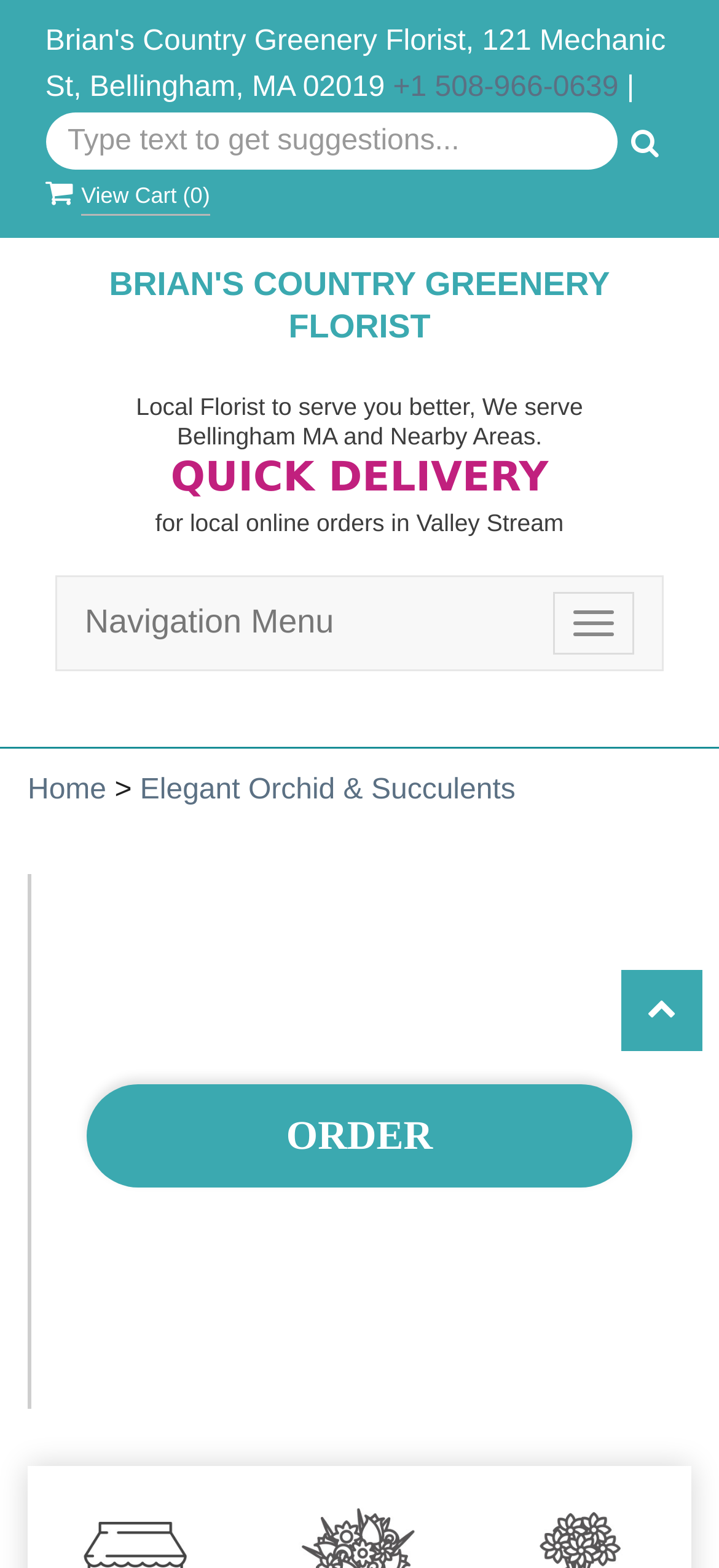Determine the bounding box for the described HTML element: "Order". Ensure the coordinates are four float numbers between 0 and 1 in the format [left, top, right, bottom].

[0.12, 0.691, 0.88, 0.757]